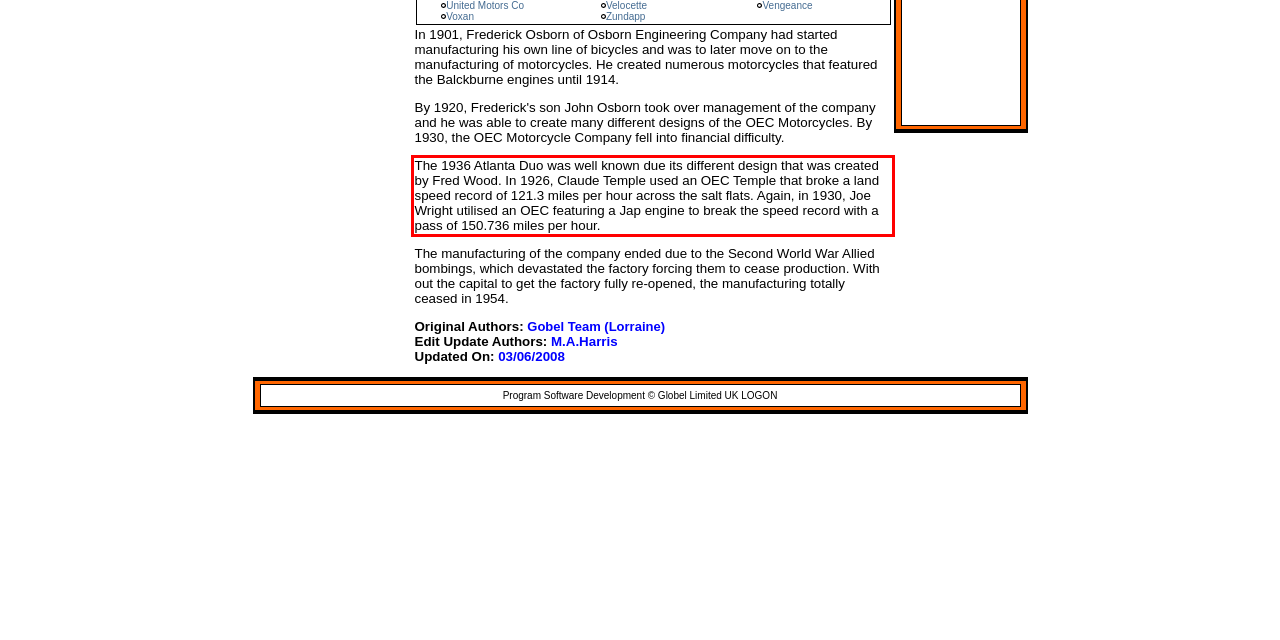Analyze the webpage screenshot and use OCR to recognize the text content in the red bounding box.

The 1936 Atlanta Duo was well known due its different design that was created by Fred Wood. In 1926, Claude Temple used an OEC Temple that broke a land speed record of 121.3 miles per hour across the salt flats. Again, in 1930, Joe Wright utilised an OEC featuring a Jap engine to break the speed record with a pass of 150.736 miles per hour.